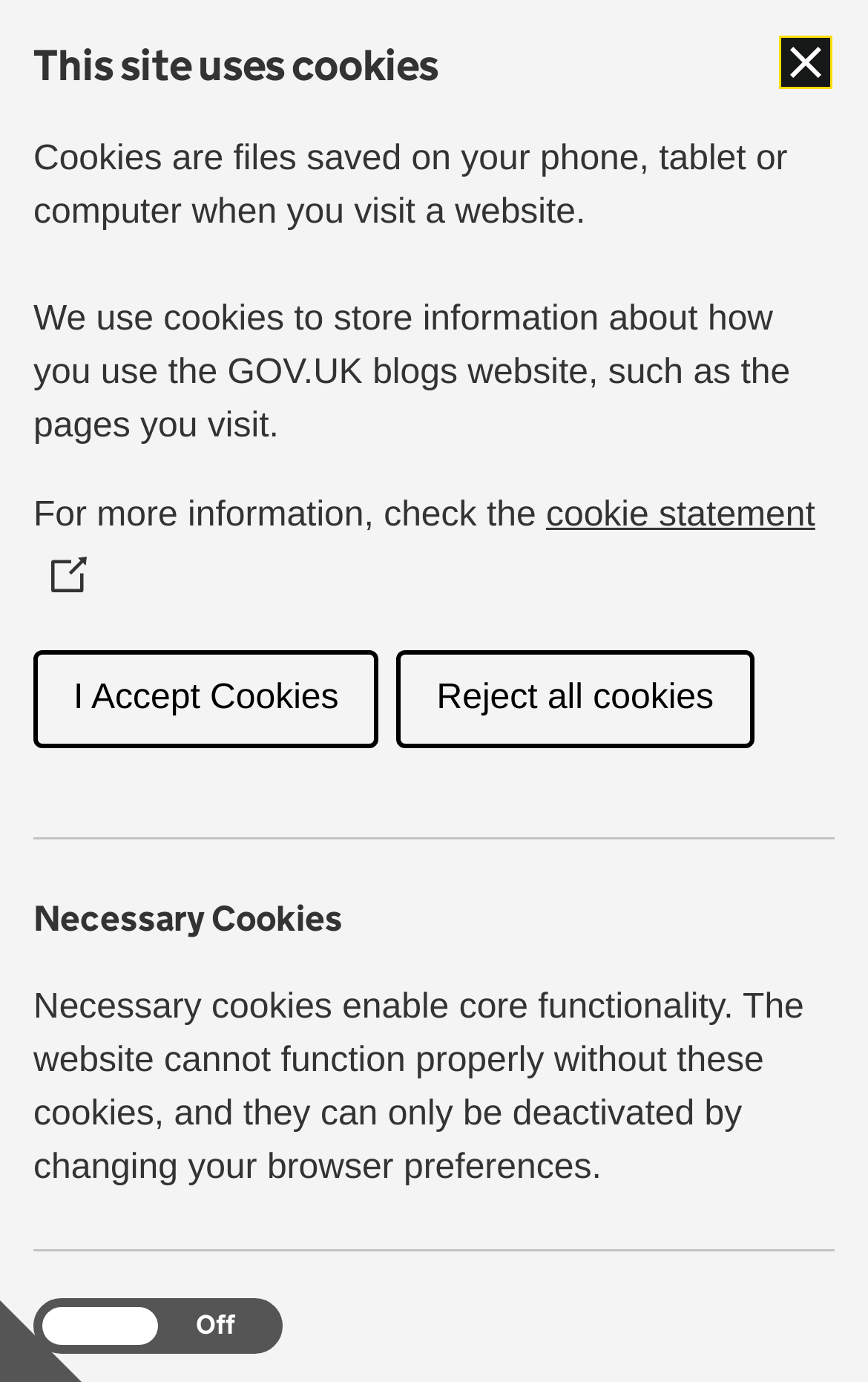Please identify the bounding box coordinates of the element that needs to be clicked to execute the following command: "Visit the 'Commission for Countering Extremism' blog". Provide the bounding box using four float numbers between 0 and 1, formatted as [left, top, right, bottom].

[0.038, 0.213, 0.877, 0.334]